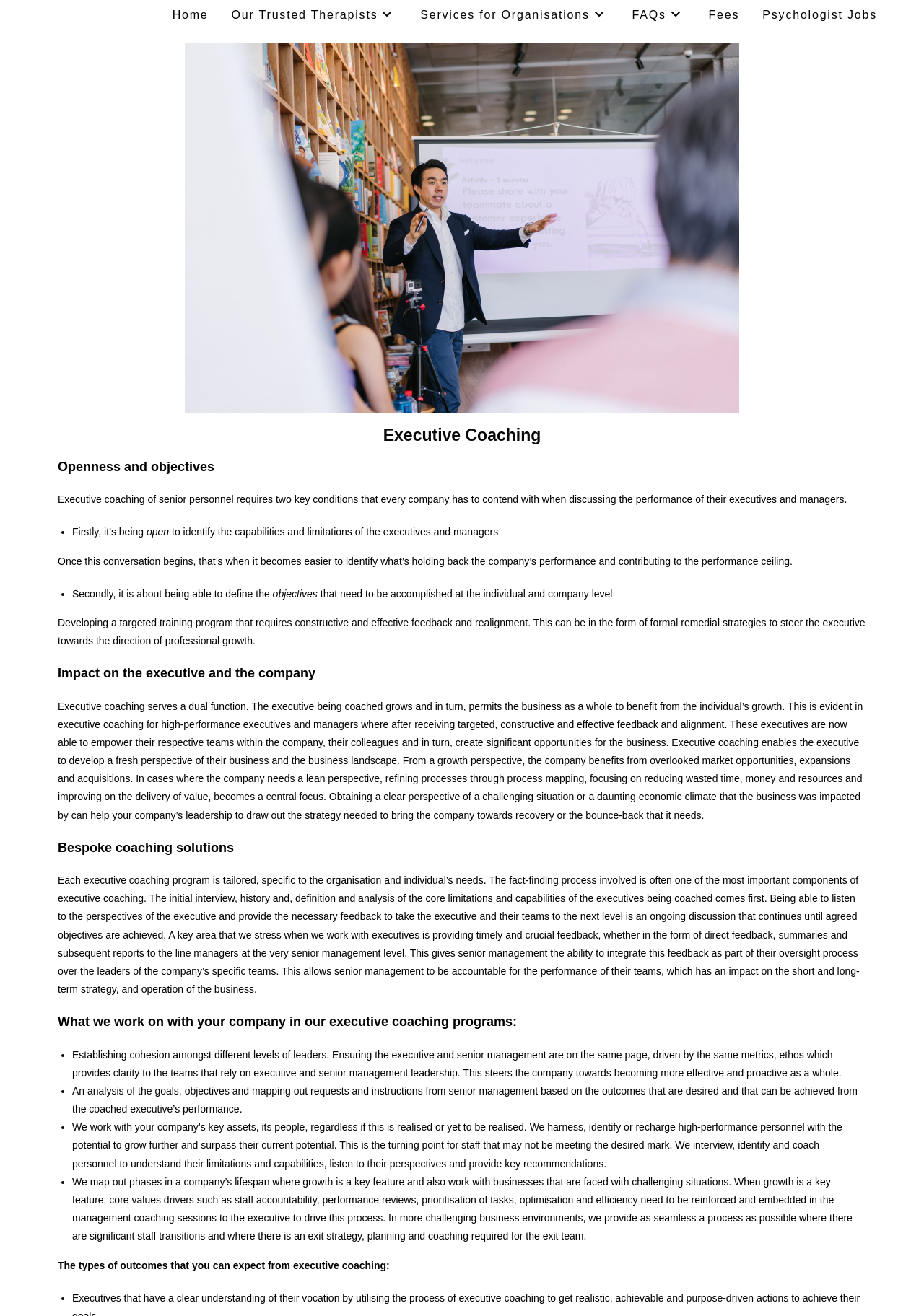Provide a short answer to the following question with just one word or phrase: What is the focus of the coaching program?

Individual and company needs